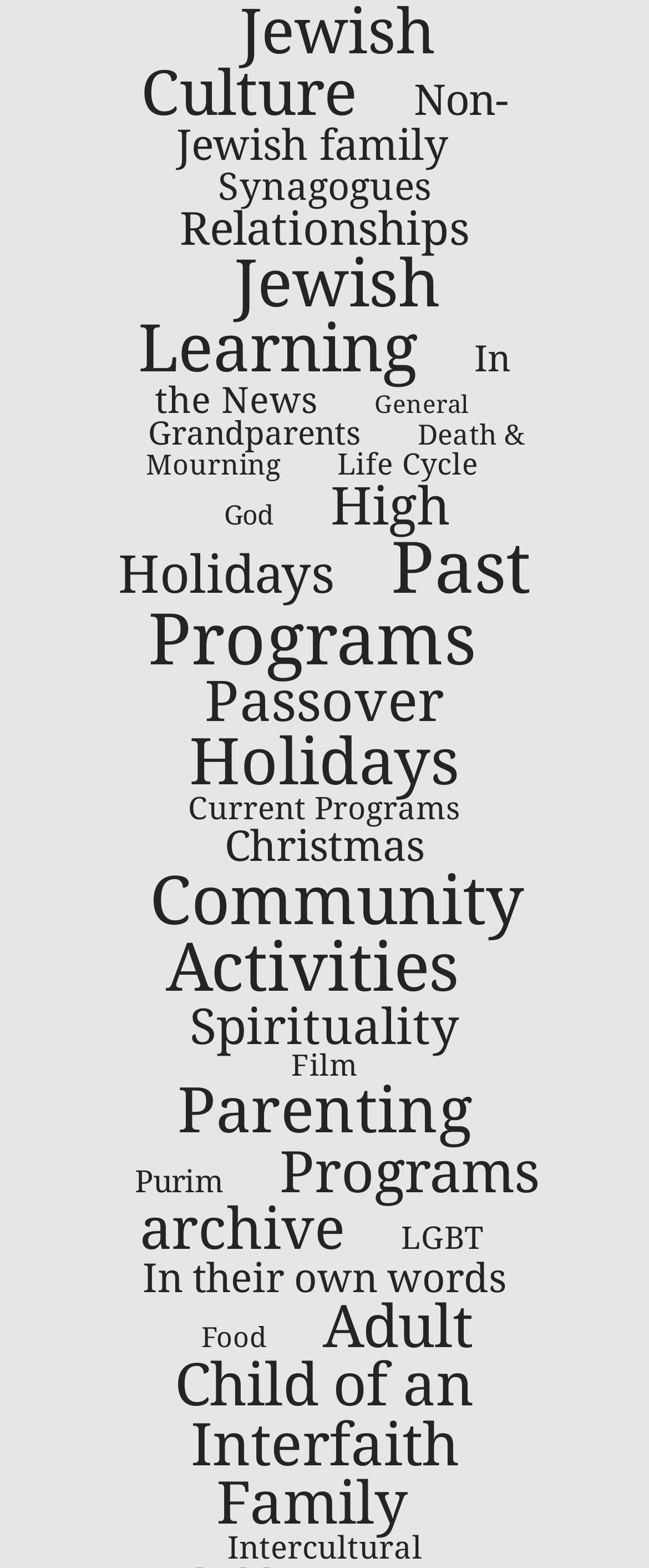Pinpoint the bounding box coordinates of the element that must be clicked to accomplish the following instruction: "Discover High Holidays content". The coordinates should be in the format of four float numbers between 0 and 1, i.e., [left, top, right, bottom].

[0.182, 0.303, 0.694, 0.386]